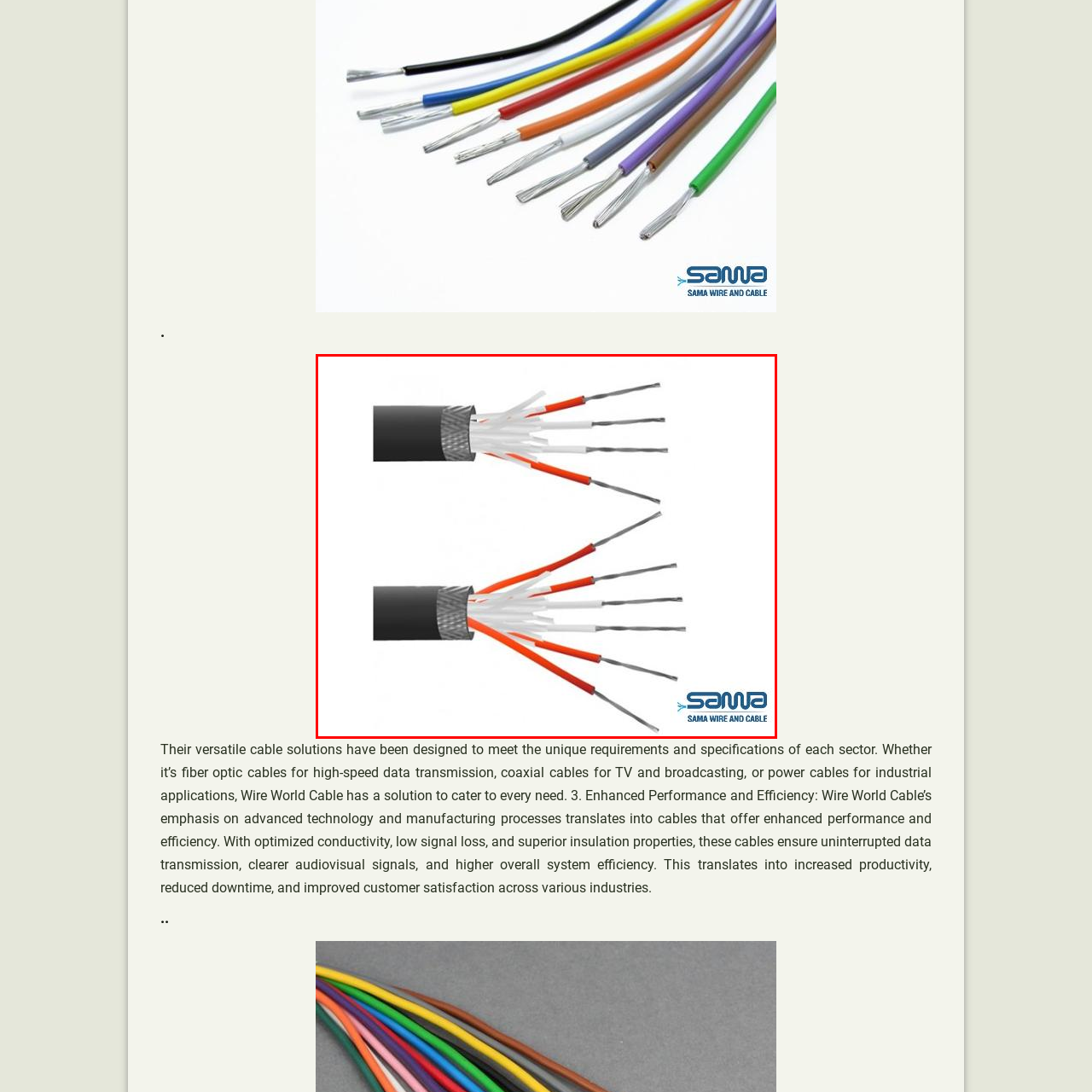Provide a thorough description of the image enclosed within the red border.

The image showcases two distinct types of cables, each with a black outer sheath that protects the inner wiring. Both cables feature multiple colored wires, prominently displaying red and white strands, indicating their specific functions within the cable. The upper cable appears to have a more straightforward arrangement of wires, while the lower cable exhibits a slightly more complex configuration. This visualization highlights the versatility and intricate design of cable solutions, which are essential for various applications, including high-speed data transmissions and broadcasting. The logo for "Sama Wire and Cable" is visible in the bottom right corner, signifying the manufacturer’s branding associated with quality and specialized cable technology.